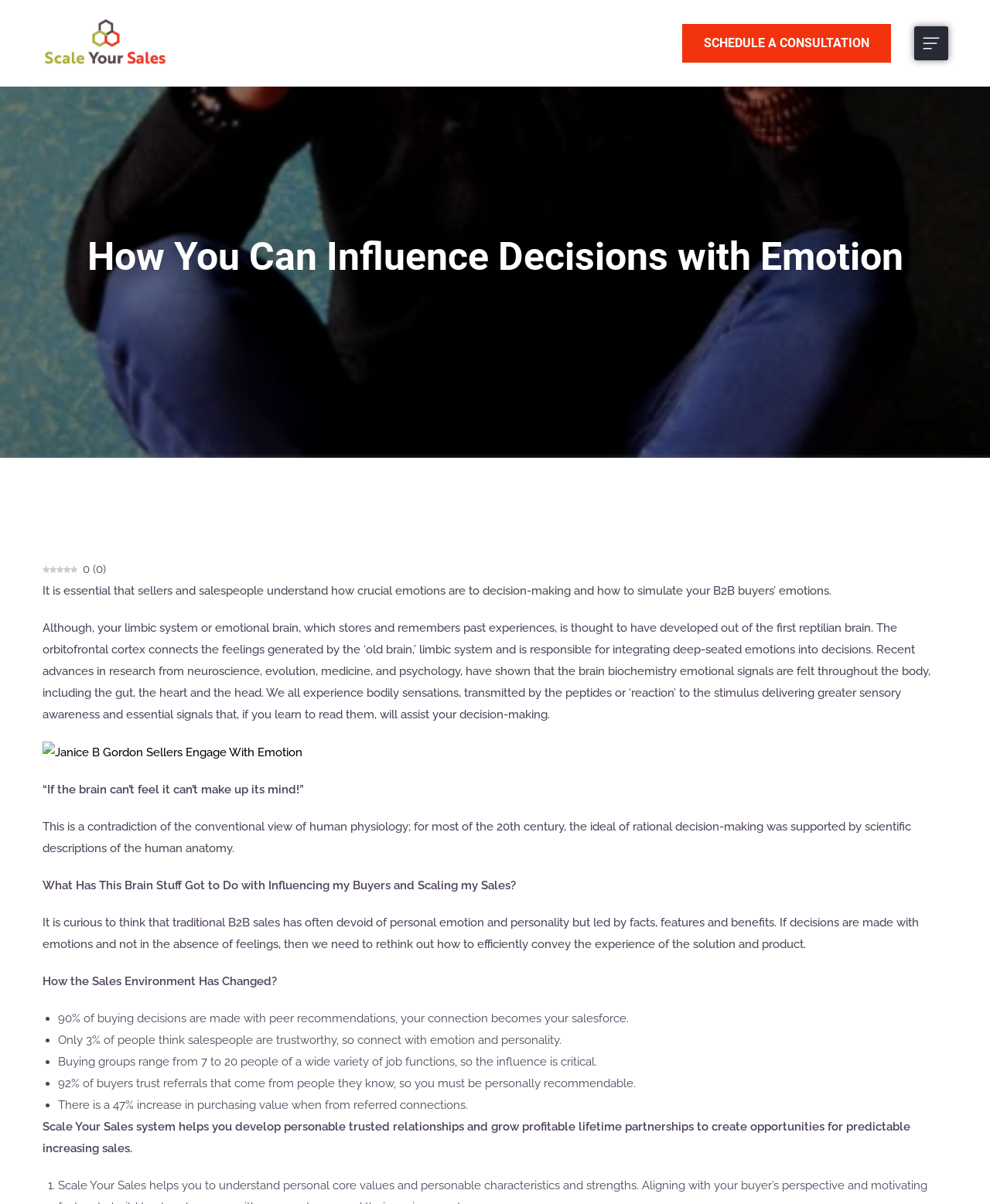Specify the bounding box coordinates (top-left x, top-left y, bottom-right x, bottom-right y) of the UI element in the screenshot that matches this description: parent_node: Home

[0.923, 0.022, 0.958, 0.05]